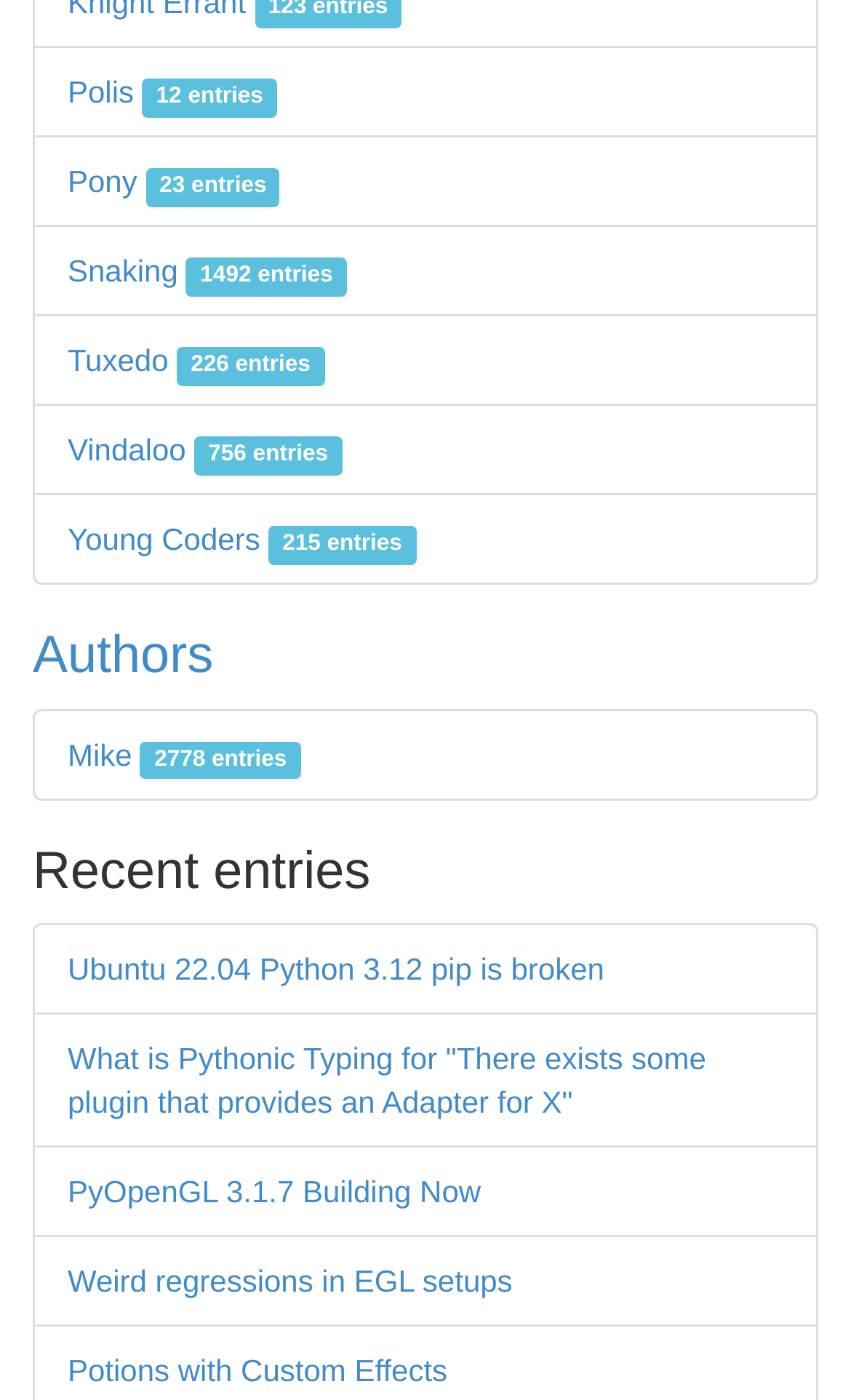Provide a short, one-word or phrase answer to the question below:
What is the category with the fewest entries?

Polis